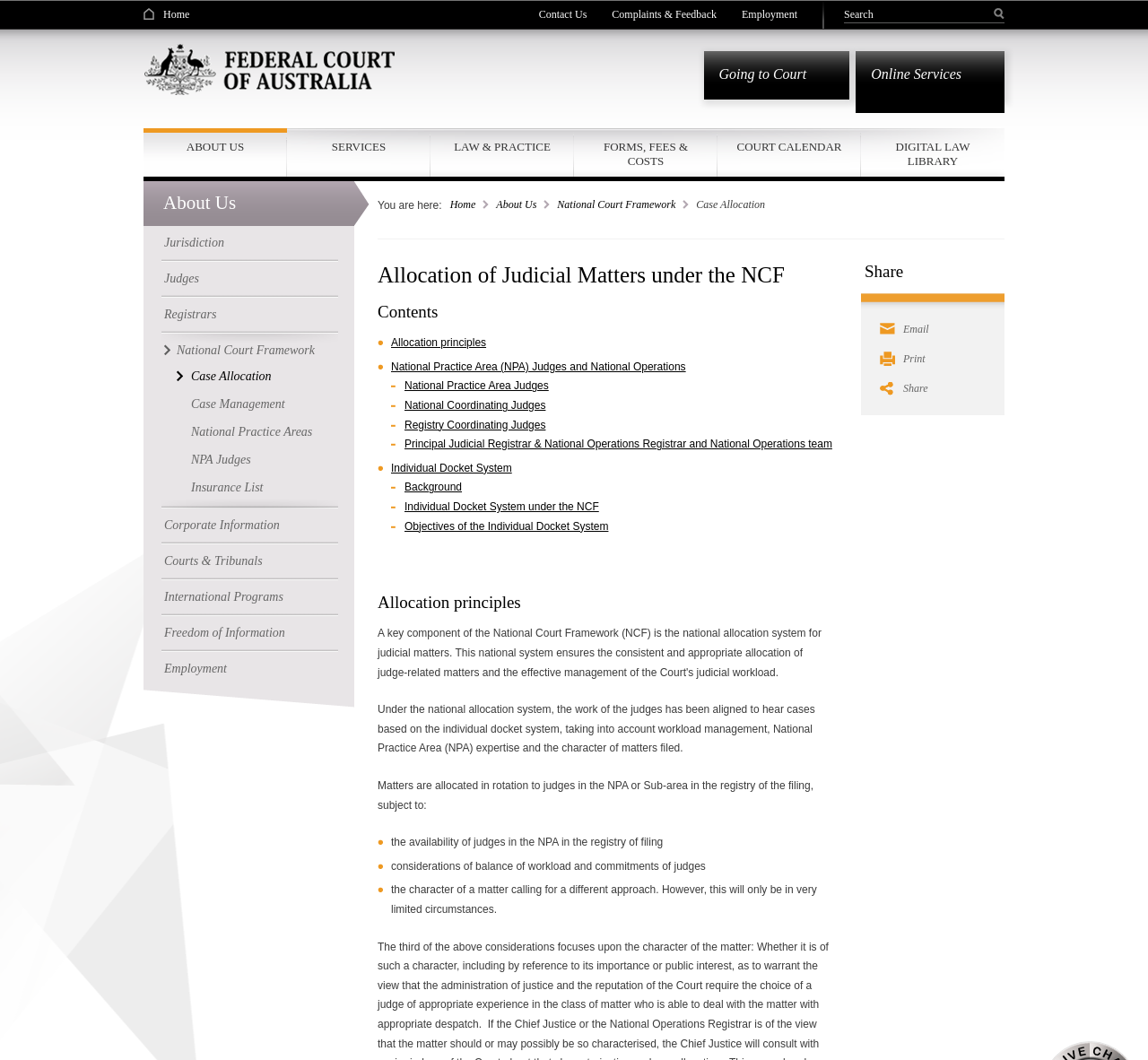Please identify the bounding box coordinates of the element's region that should be clicked to execute the following instruction: "Learn about Court processes, procedures & documents". The bounding box coordinates must be four float numbers between 0 and 1, i.e., [left, top, right, bottom].

[0.414, 0.182, 0.536, 0.231]